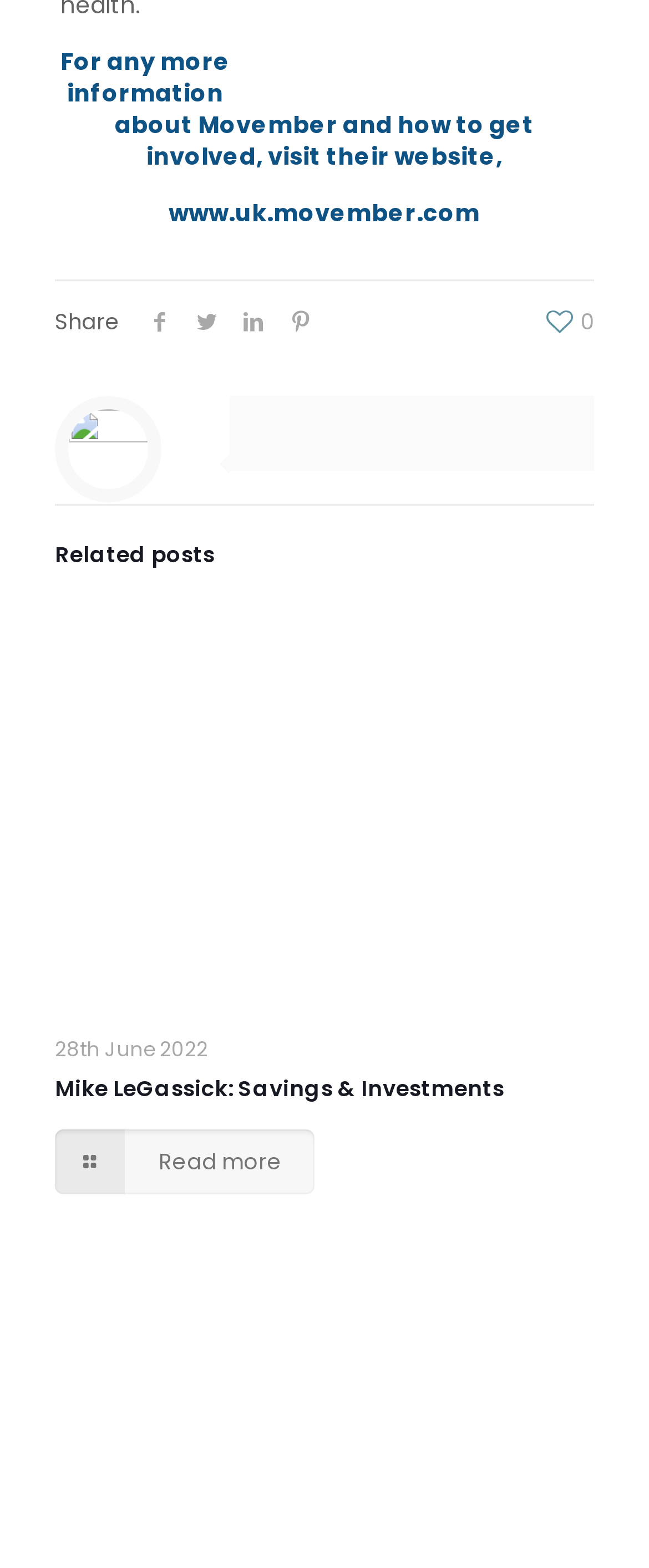Can you find the bounding box coordinates for the element that needs to be clicked to execute this instruction: "Zoom in the image"? The coordinates should be given as four float numbers between 0 and 1, i.e., [left, top, right, bottom].

[0.823, 0.391, 0.89, 0.418]